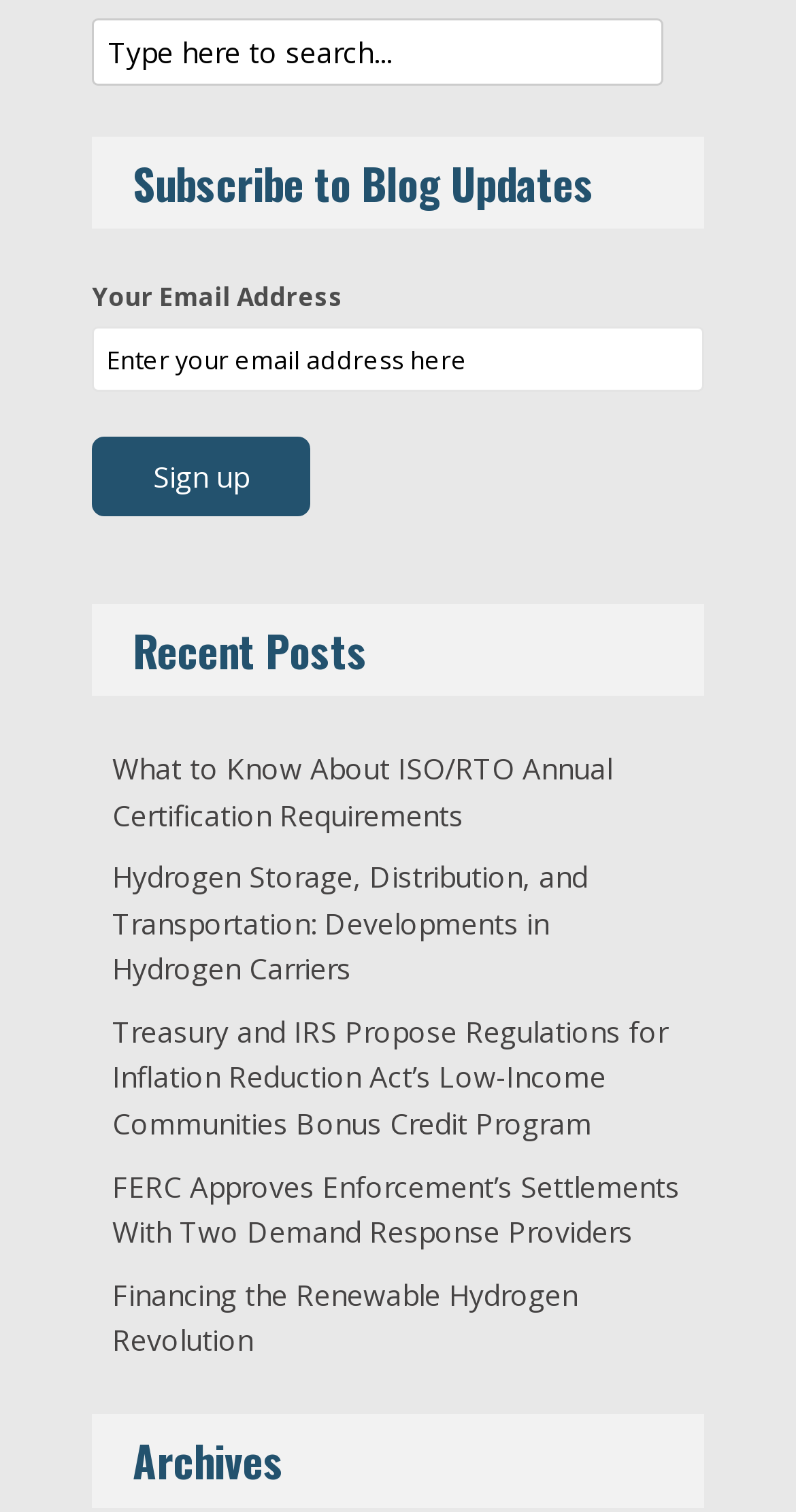Kindly determine the bounding box coordinates of the area that needs to be clicked to fulfill this instruction: "read recent post about ISO/RTO annual certification requirements".

[0.141, 0.496, 0.769, 0.551]